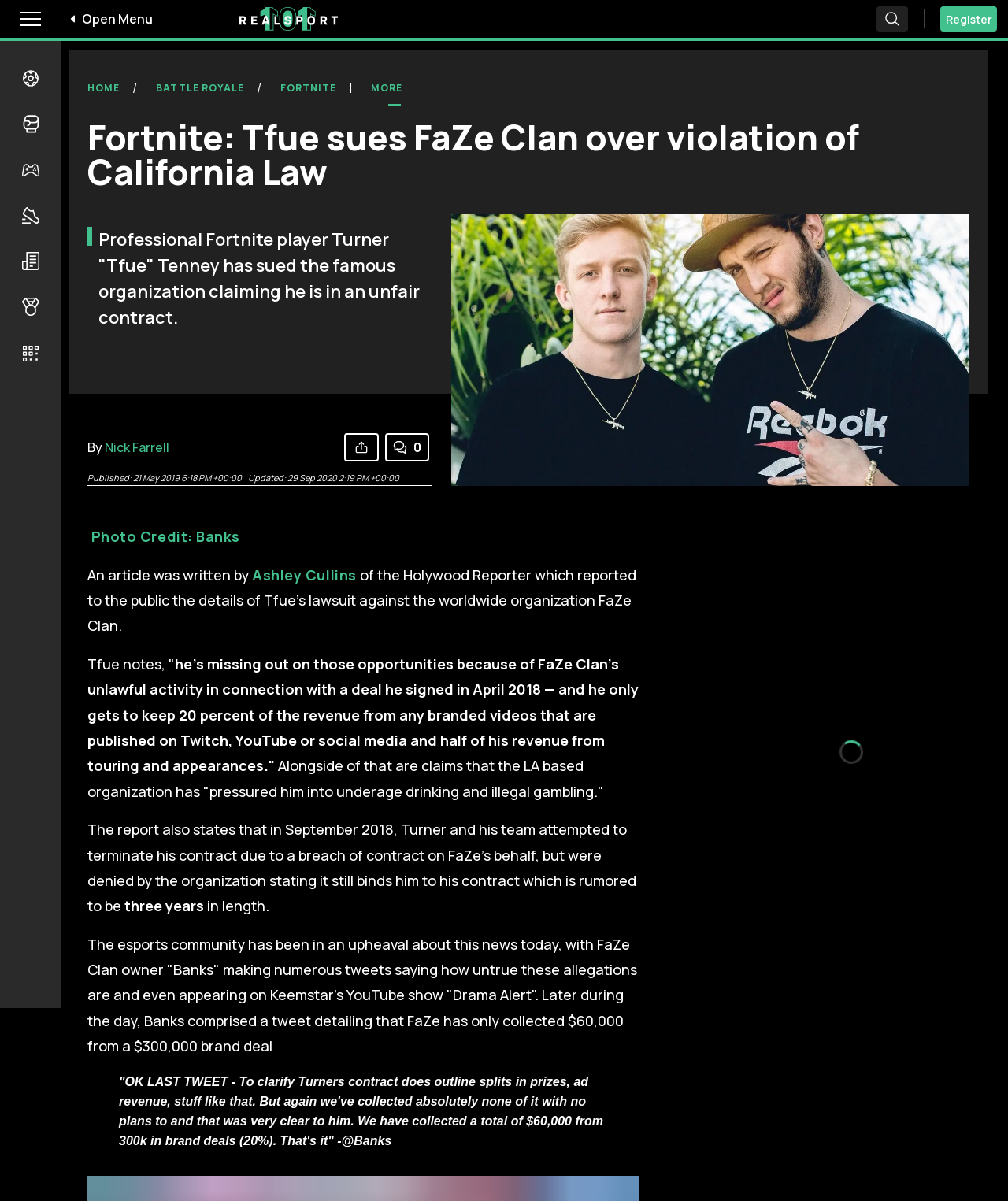Highlight the bounding box coordinates of the element you need to click to perform the following instruction: "Register."

[0.933, 0.005, 0.989, 0.026]